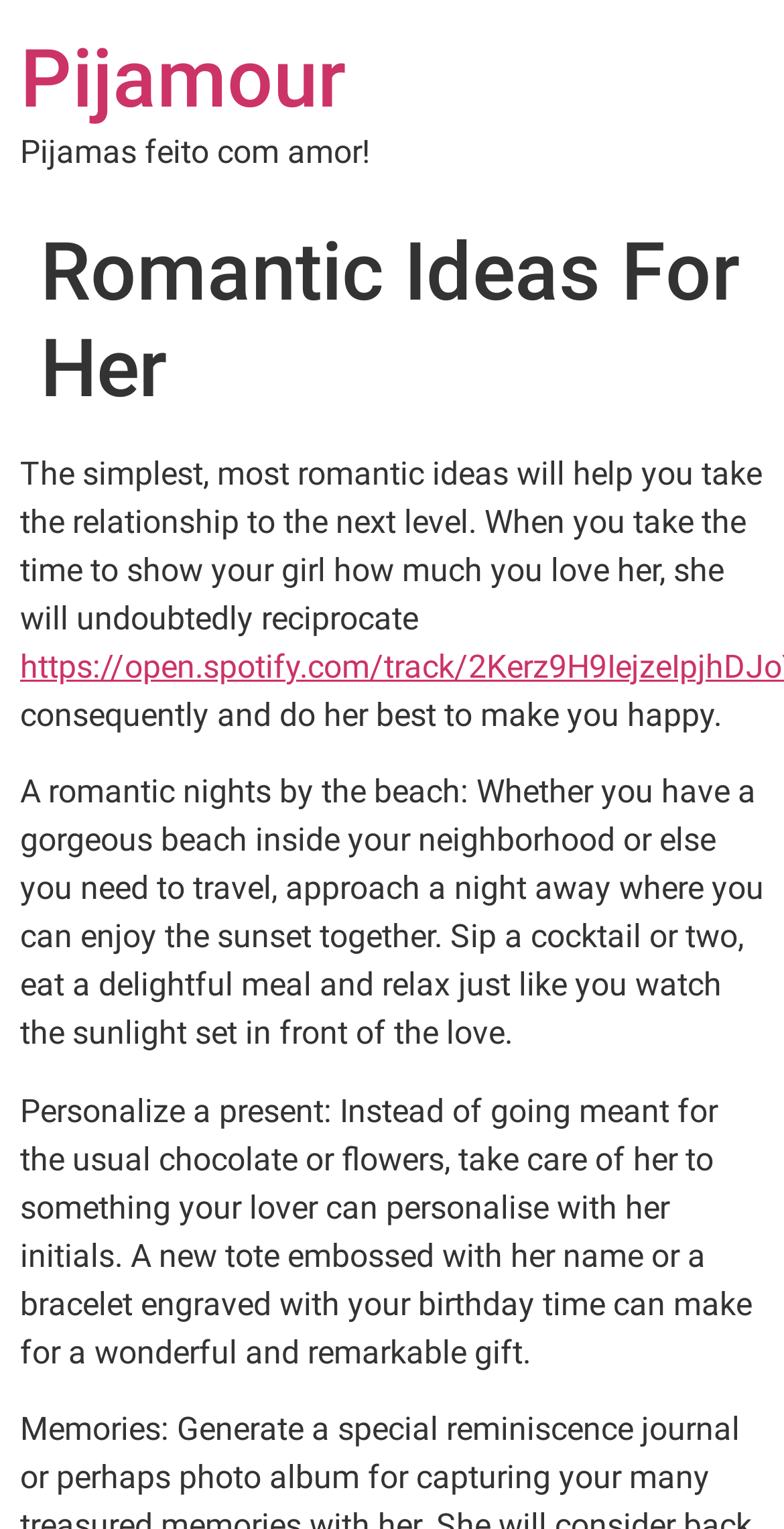What is the main theme of the webpage?
Answer the question with as much detail as you can, using the image as a reference.

The webpage is focused on providing romantic ideas for her, as indicated by the heading 'Romantic Ideas For Her' and the content of the webpage which discusses various romantic ideas such as a romantic night by the beach and personalizing a present.